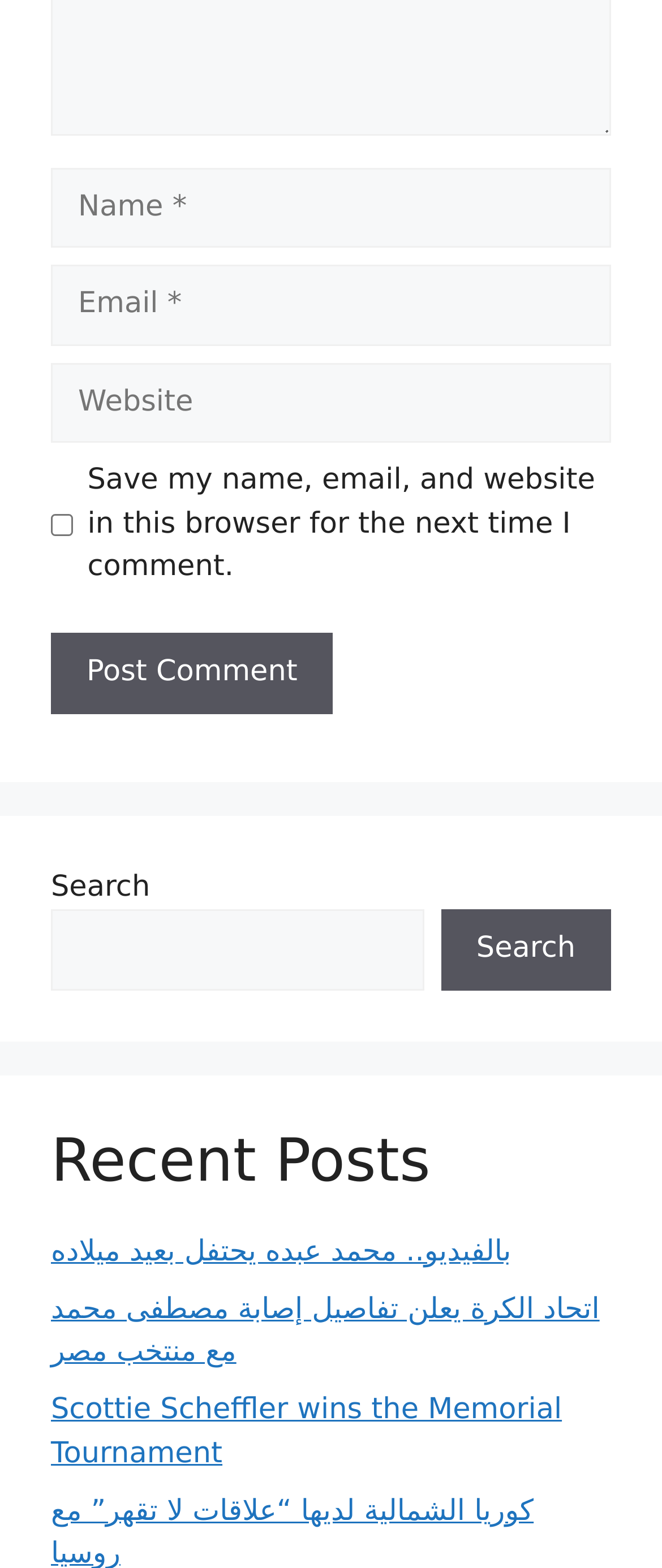Provide a brief response to the question below using a single word or phrase: 
What is the purpose of the textboxes?

Input name, email, and website